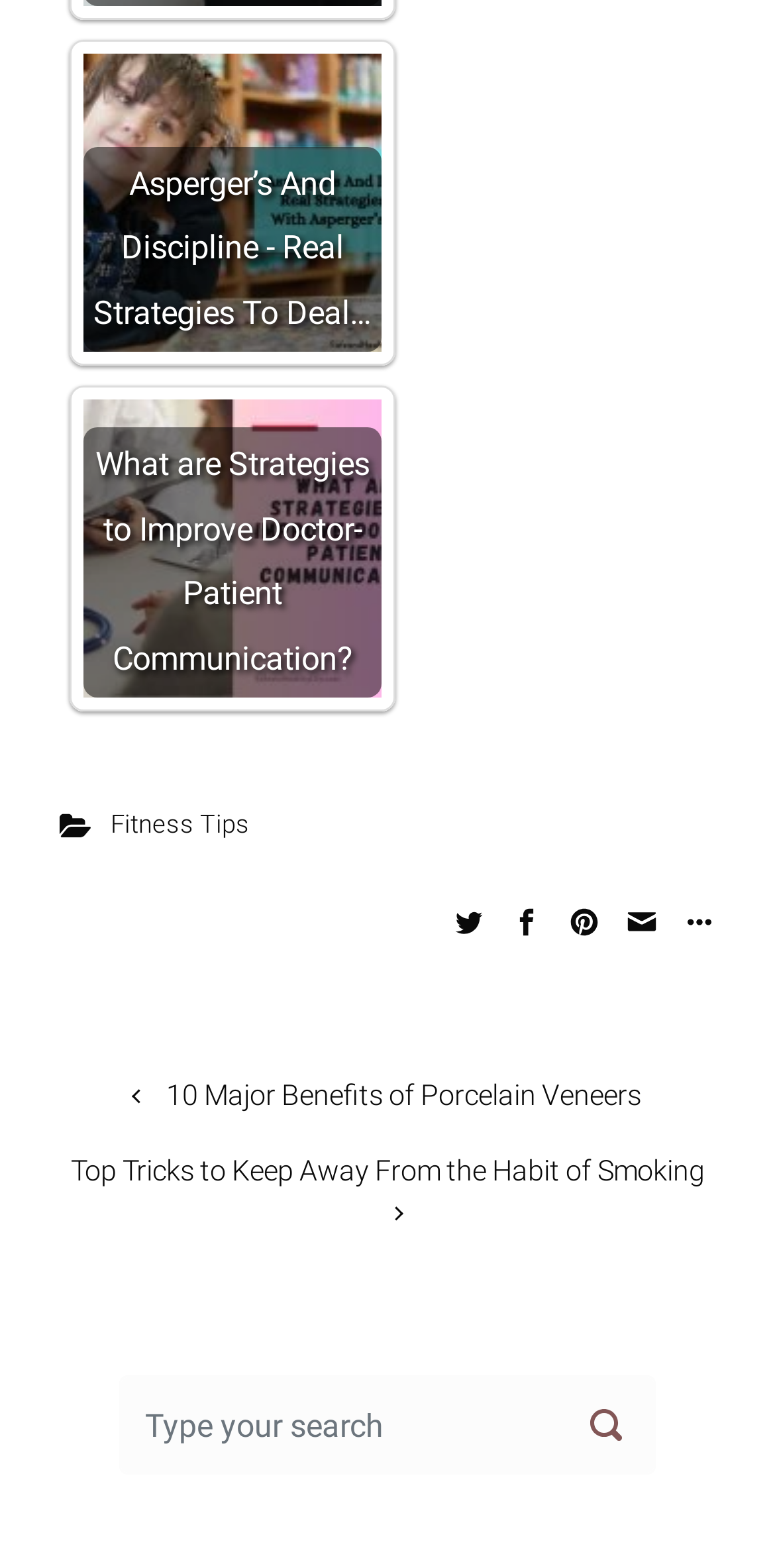Specify the bounding box coordinates for the region that must be clicked to perform the given instruction: "Read the article about improving doctor-patient communication".

[0.108, 0.255, 0.492, 0.445]